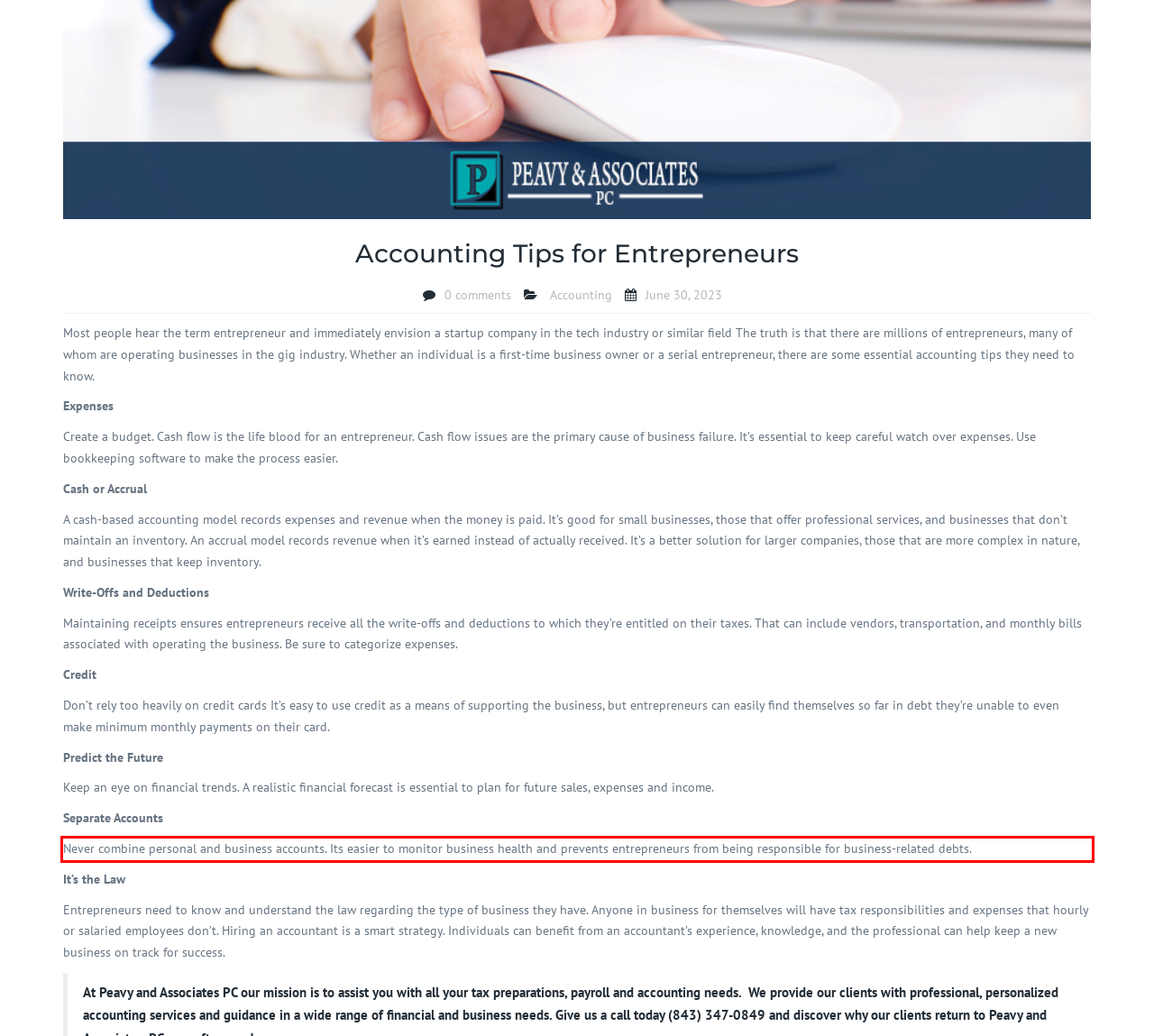The screenshot provided shows a webpage with a red bounding box. Apply OCR to the text within this red bounding box and provide the extracted content.

Never combine personal and business accounts. Its easier to monitor business health and prevents entrepreneurs from being responsible for business-related debts.